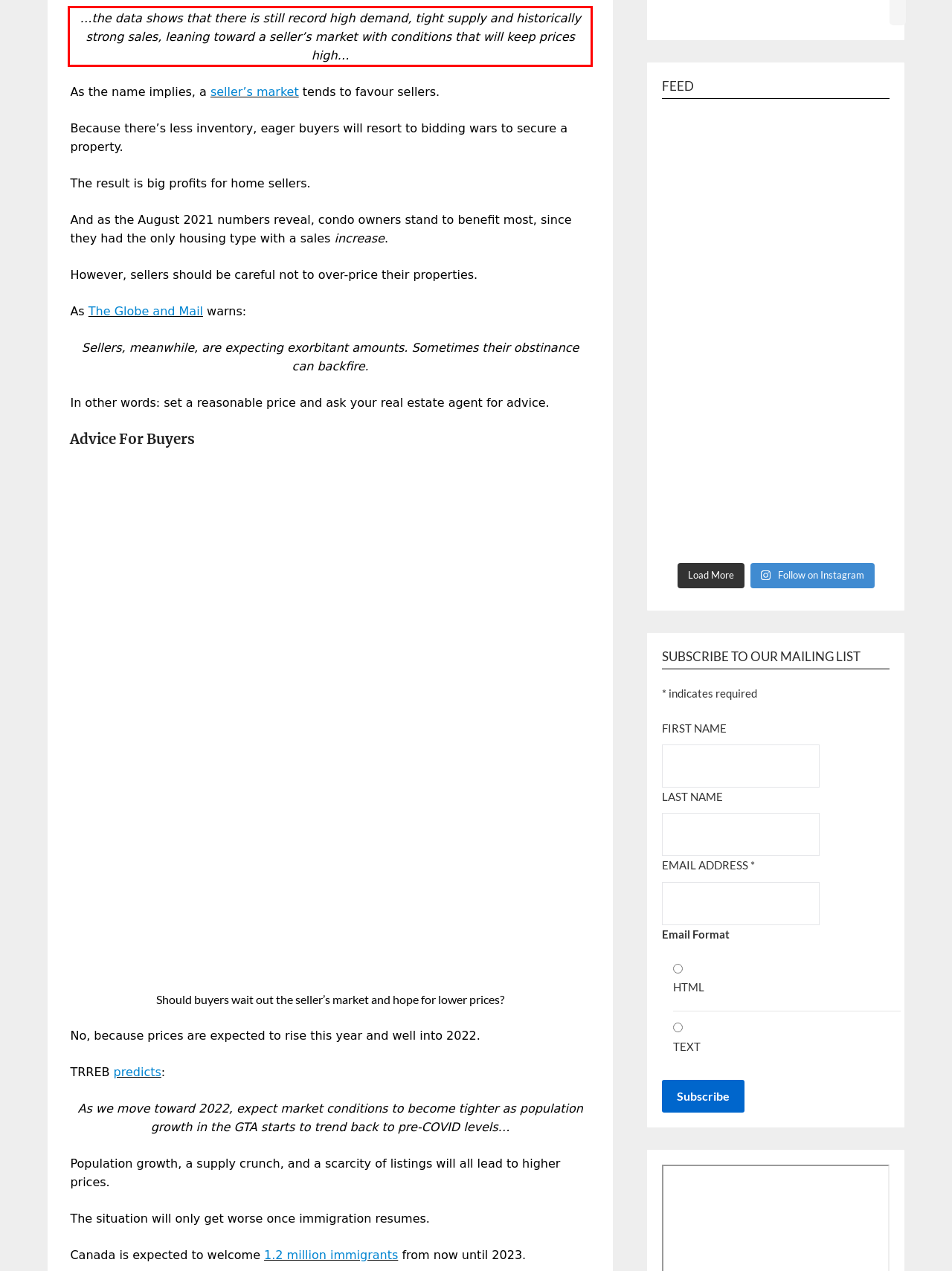By examining the provided screenshot of a webpage, recognize the text within the red bounding box and generate its text content.

…the data shows that there is still record high demand, tight supply and historically strong sales, leaning toward a seller’s market with conditions that will keep prices high…